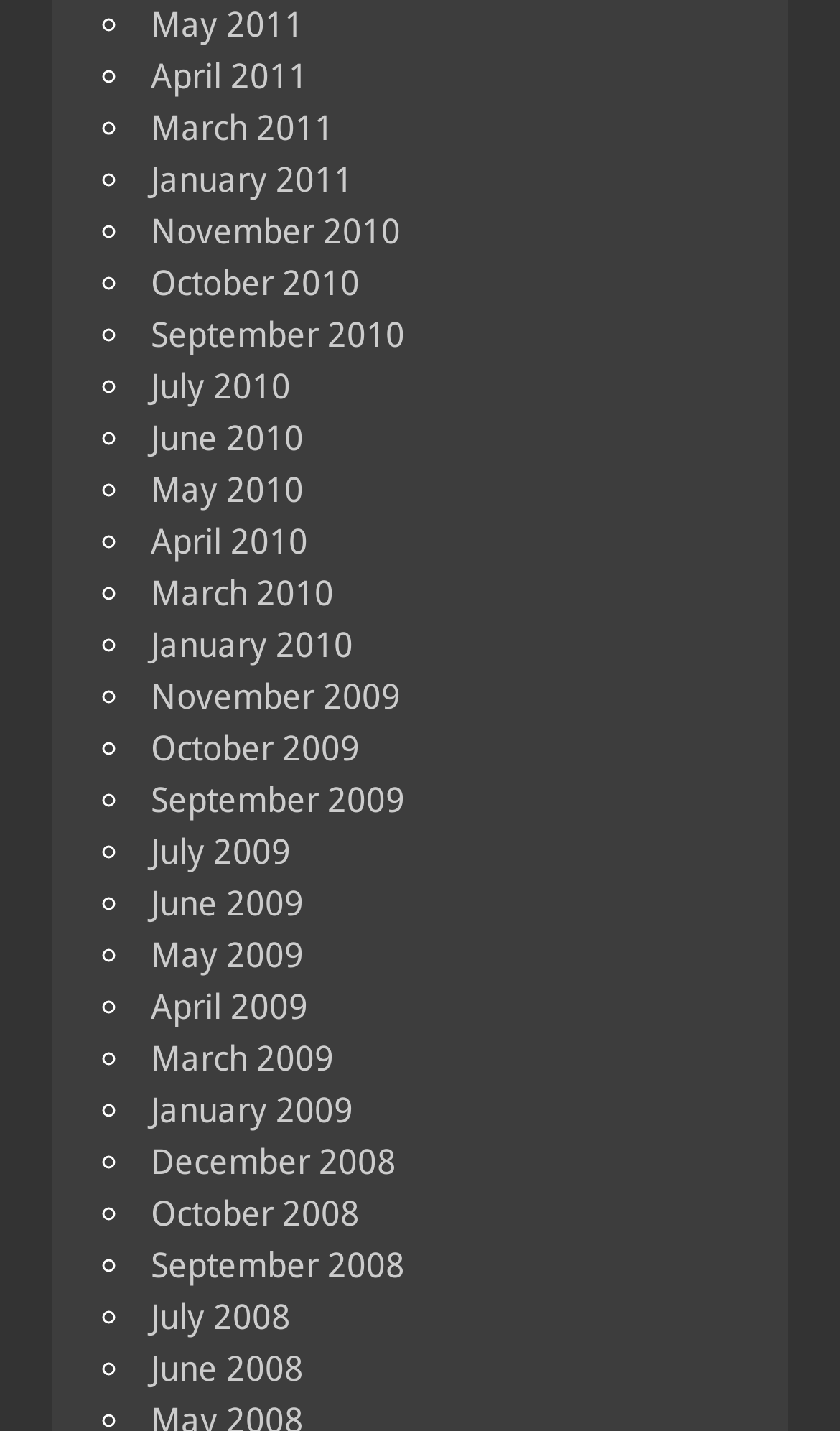Please find the bounding box coordinates of the element that must be clicked to perform the given instruction: "View June 2008". The coordinates should be four float numbers from 0 to 1, i.e., [left, top, right, bottom].

[0.179, 0.942, 0.362, 0.971]